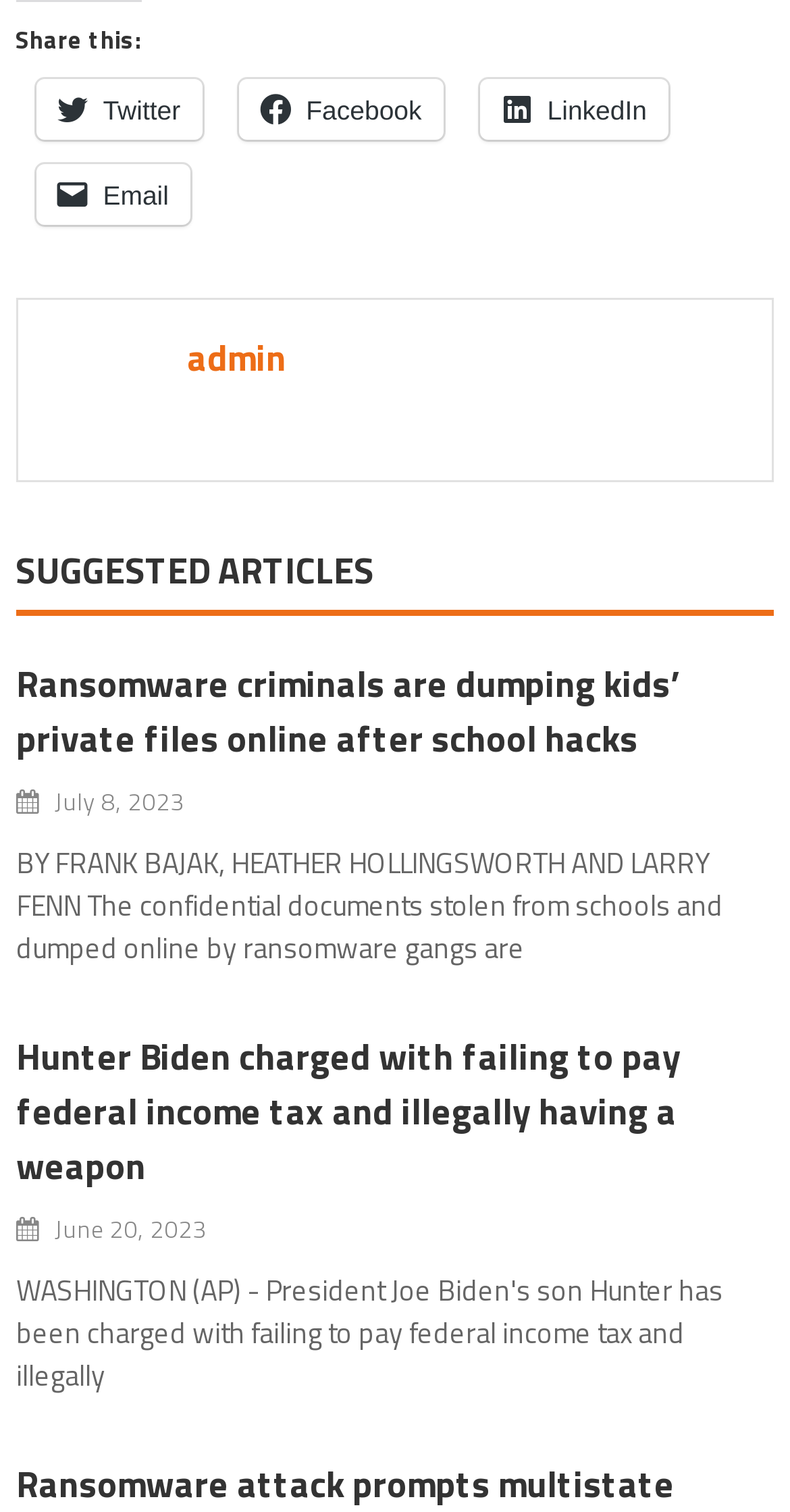Determine the bounding box coordinates of the region to click in order to accomplish the following instruction: "Go to admin page". Provide the coordinates as four float numbers between 0 and 1, specifically [left, top, right, bottom].

[0.237, 0.219, 0.939, 0.255]